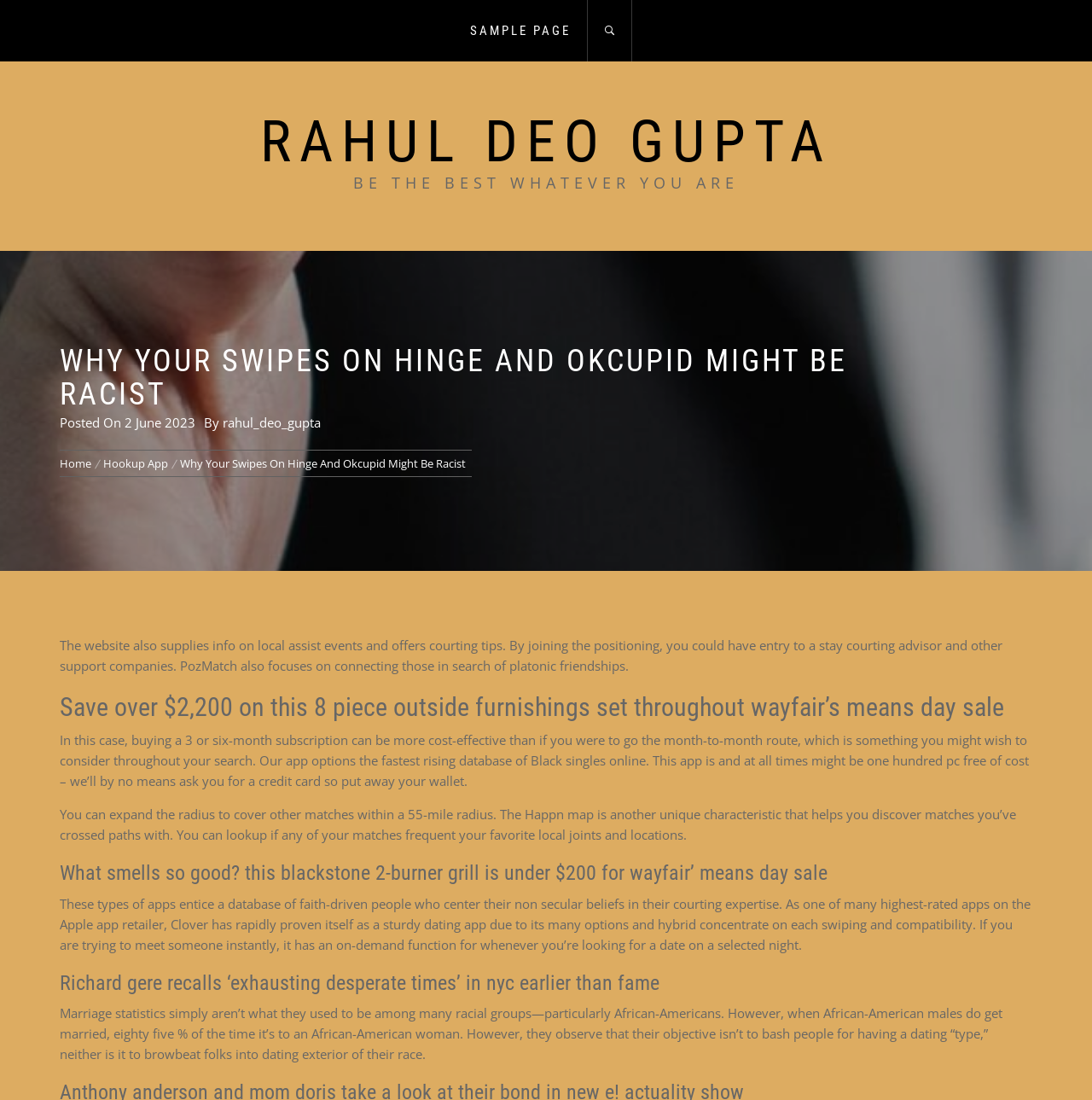Explain the features and main sections of the webpage comprehensively.

This webpage appears to be a blog or article page, with a focus on a specific topic related to online dating and racism. At the top of the page, there is a navigation menu with links to "SAMPLE PAGE", a social media icon, and the author's name "RAHUL DEO GUPTA". Below this, there is a heading that reads "WHY YOUR SWIPES ON HINGE AND OKCUPID MIGHT BE RACIST", which is the title of the article.

To the right of the title, there is a section with the date "2 June 2023" and the author's name "rahul_deo_gupta" again. Below this, there is a navigation section labeled "Breadcrumbs" with links to "Home", "Hookup App", and the current article.

The main content of the page is divided into several sections, each with a heading and a block of text. The first section discusses the importance of considering the potential racism in one's online dating swipes. The following sections appear to be unrelated to the main topic, and instead discuss various dating apps and websites, including PozMatch, Happn, and Clover. These sections provide information on the features and benefits of each platform.

There are also several other sections that appear to be unrelated to the main topic, including a section about a sale on outdoor furniture, a section about a Blackstone grill, and a section about Richard Gere's experiences in New York City before he became famous. These sections may be advertisements or sponsored content.

Overall, the page has a mix of content related to online dating and racism, as well as unrelated sections that appear to be advertisements or sponsored content.